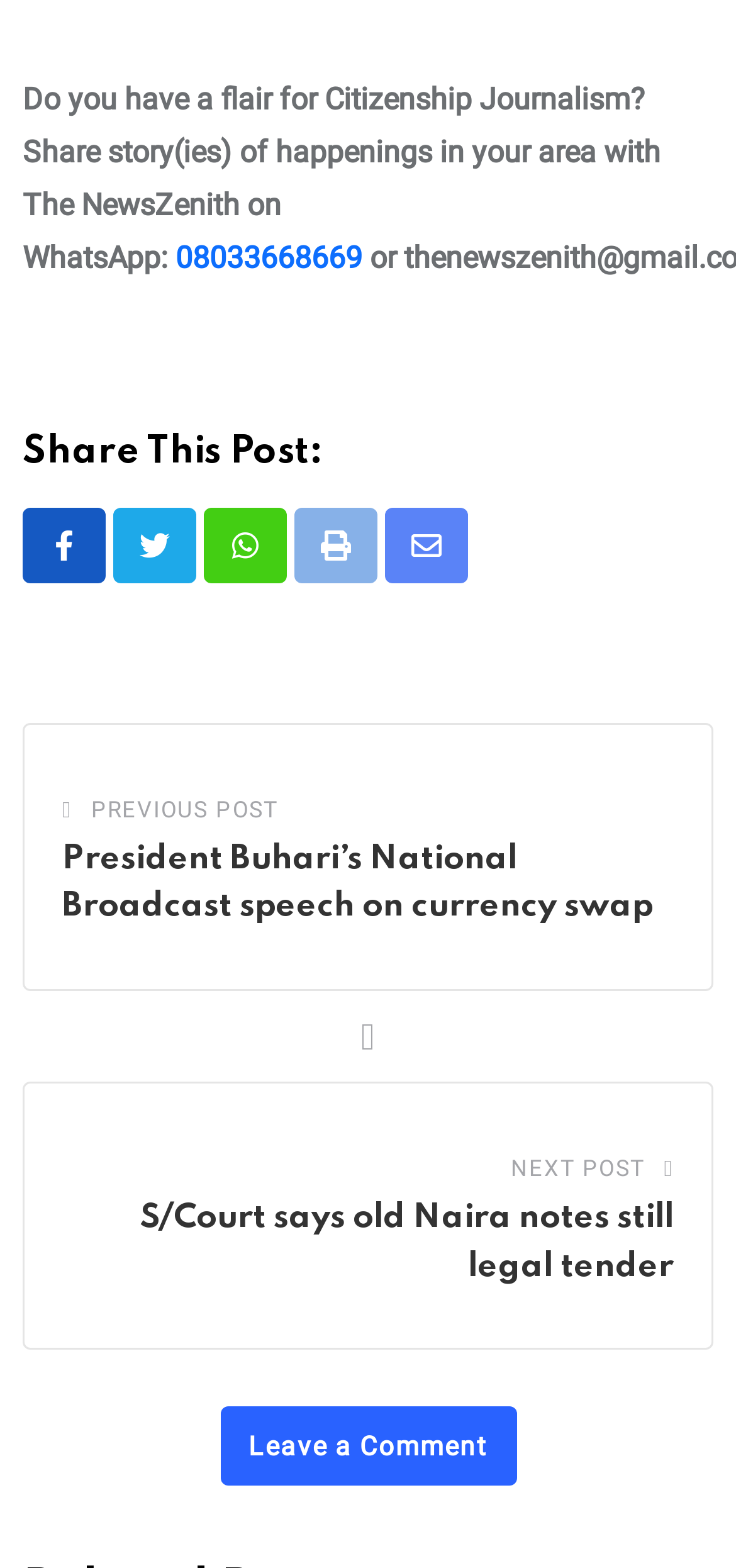Given the description: "Next Post", determine the bounding box coordinates of the UI element. The coordinates should be formatted as four float numbers between 0 and 1, [left, top, right, bottom].

[0.694, 0.728, 0.876, 0.762]